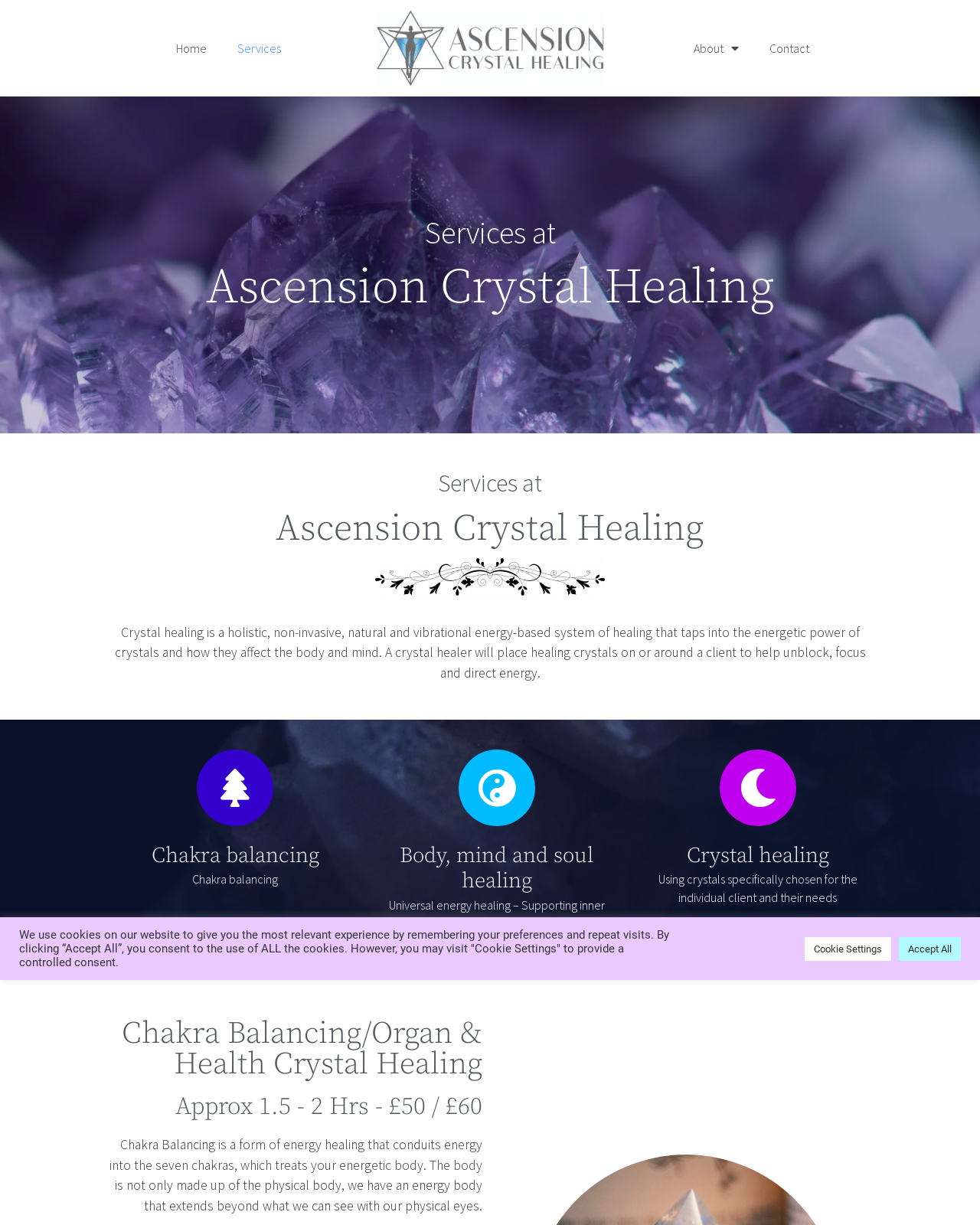Create a detailed summary of the webpage's content and design.

The webpage is about Ascension Crystal Healing, a service that uses natural crystals for healing. At the top, there are five links: "Home", "Services", an empty link, "About", and "Contact". Below these links, there are two headings that read "Services at Ascension Crystal Healing". 

On the left side of the page, there is a paragraph of text that explains what crystal healing is, a holistic and non-invasive system of healing that uses the energetic power of crystals to unblock, focus, and direct energy. 

Below this text, there are three headings: "Chakra balancing", "Body, mind and soul healing", and "Crystal healing". Each of these headings is accompanied by a brief description of the service. For example, "Chakra balancing" is a form of energy healing that treats the energetic body, and "Crystal healing" uses specifically chosen crystals for individual clients and their needs.

Further down, there is another heading "Chakra Balancing/Organ & Health Crystal Healing" with a subheading that lists the duration and price of the service. Below this, there is a longer text that explains what Chakra Balancing is and how it works.

At the bottom of the page, there is a notice about the use of cookies on the website, with two buttons: "Cookie Settings" and "Accept All".